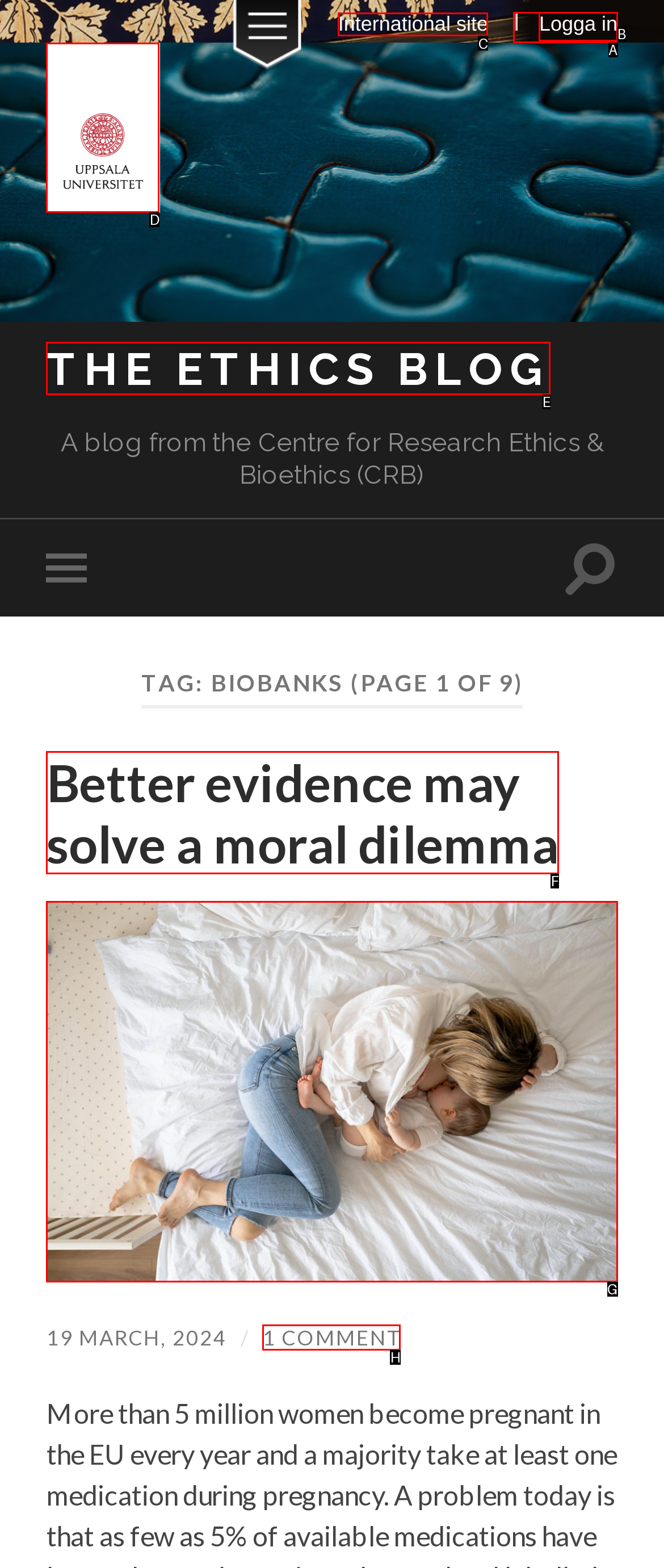From the given options, choose the one to complete the task: Click on the 'Search' button
Indicate the letter of the correct option.

None